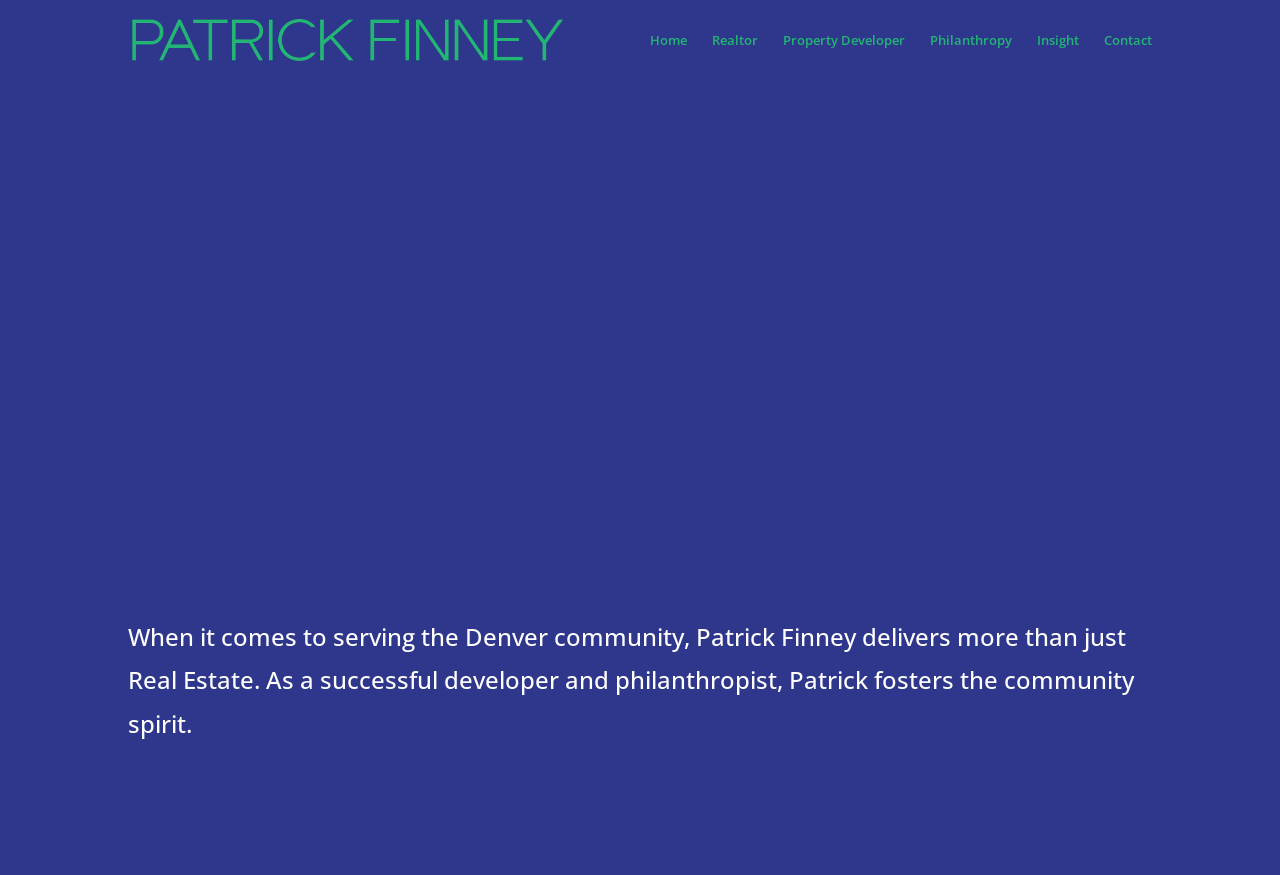What is the tone of the webpage?
Look at the image and provide a detailed response to the question.

The webpage has a formal tone, with a professional-looking layout and language, indicating that it is a business webpage rather than a personal or casual one.